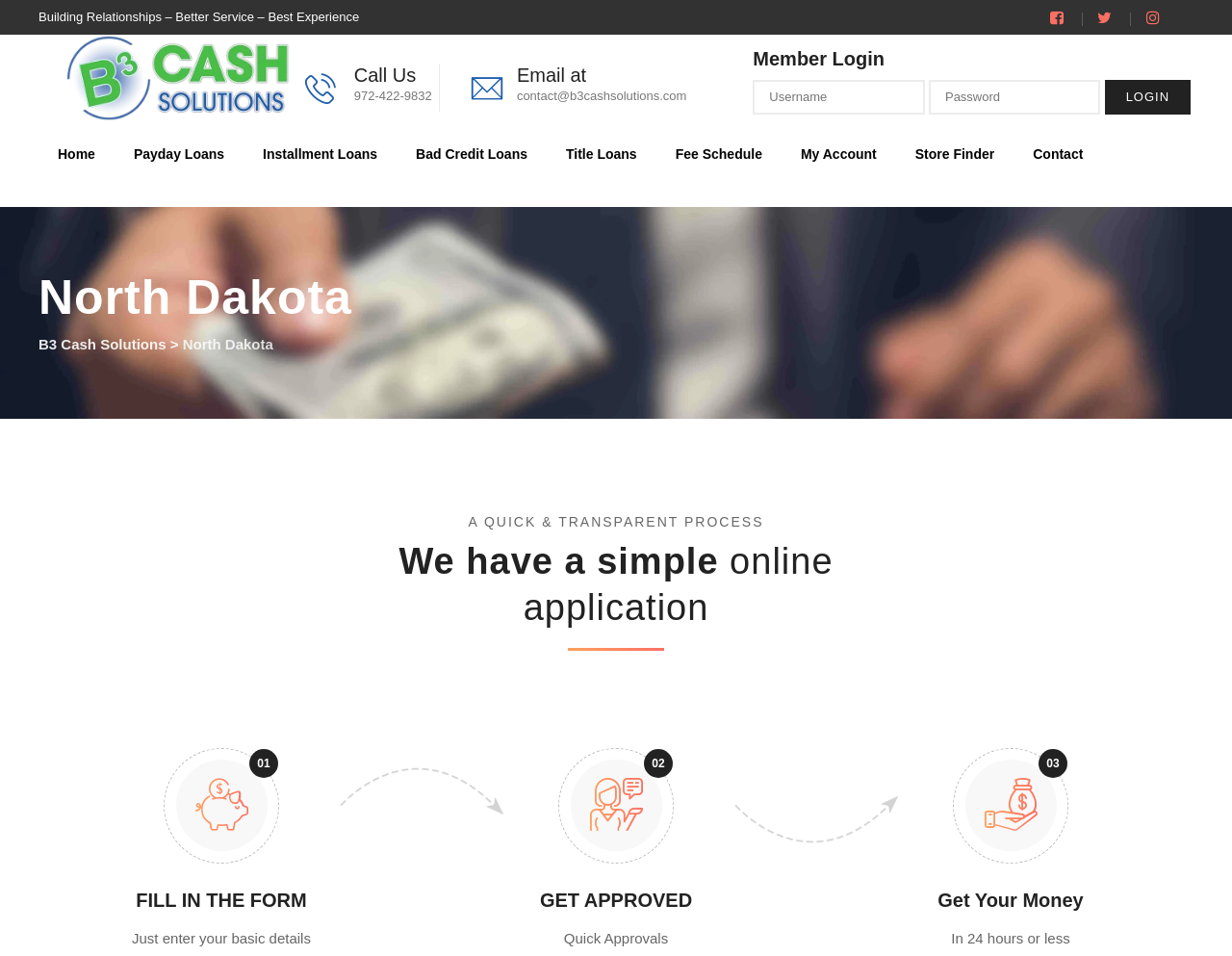Please determine the bounding box coordinates of the element's region to click in order to carry out the following instruction: "Enter username". The coordinates should be four float numbers between 0 and 1, i.e., [left, top, right, bottom].

[0.611, 0.083, 0.751, 0.12]